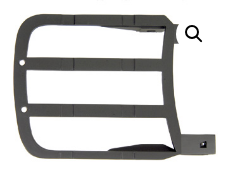What is the material used for the construction of the inner door plate?
Refer to the image and respond with a one-word or short-phrase answer.

Die-cast